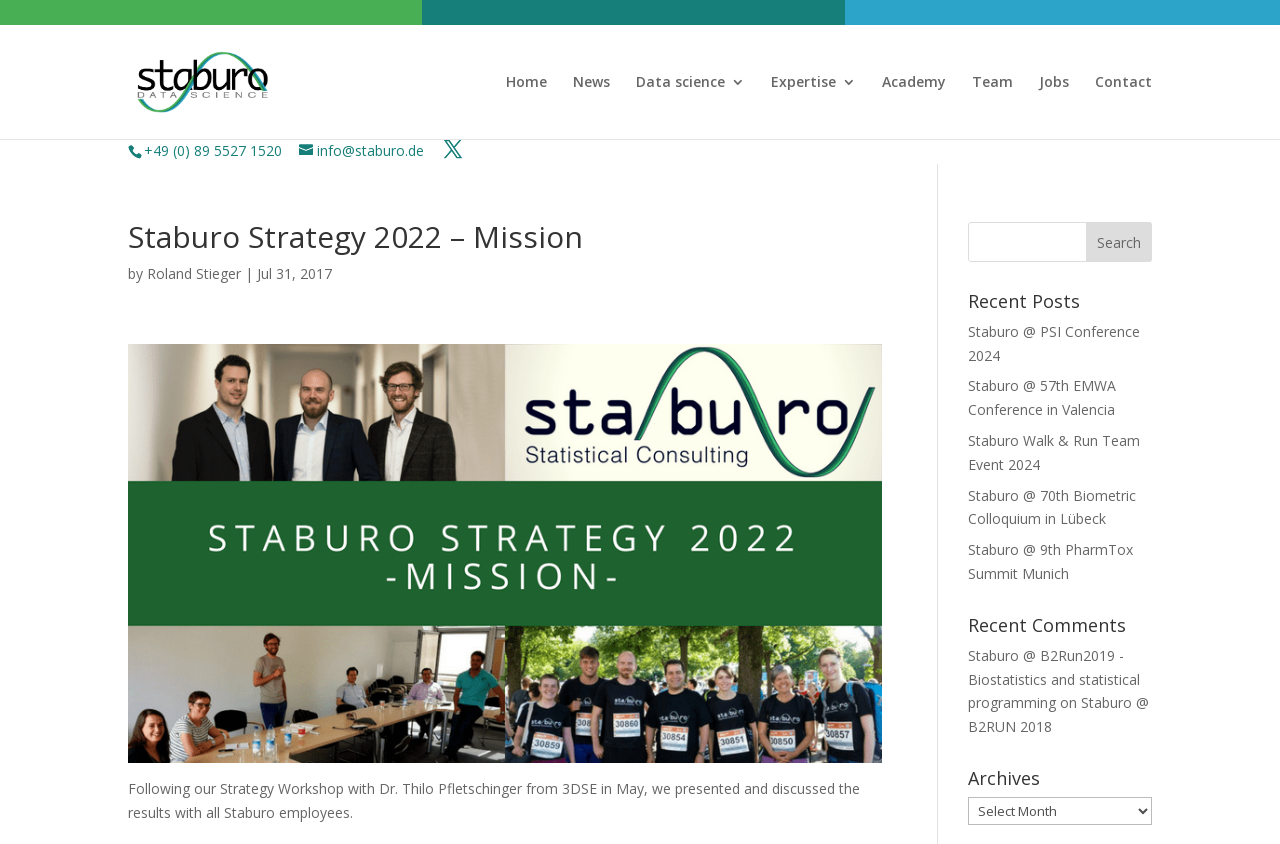What is the purpose of the search bar?
Relying on the image, give a concise answer in one word or a brief phrase.

To search the website